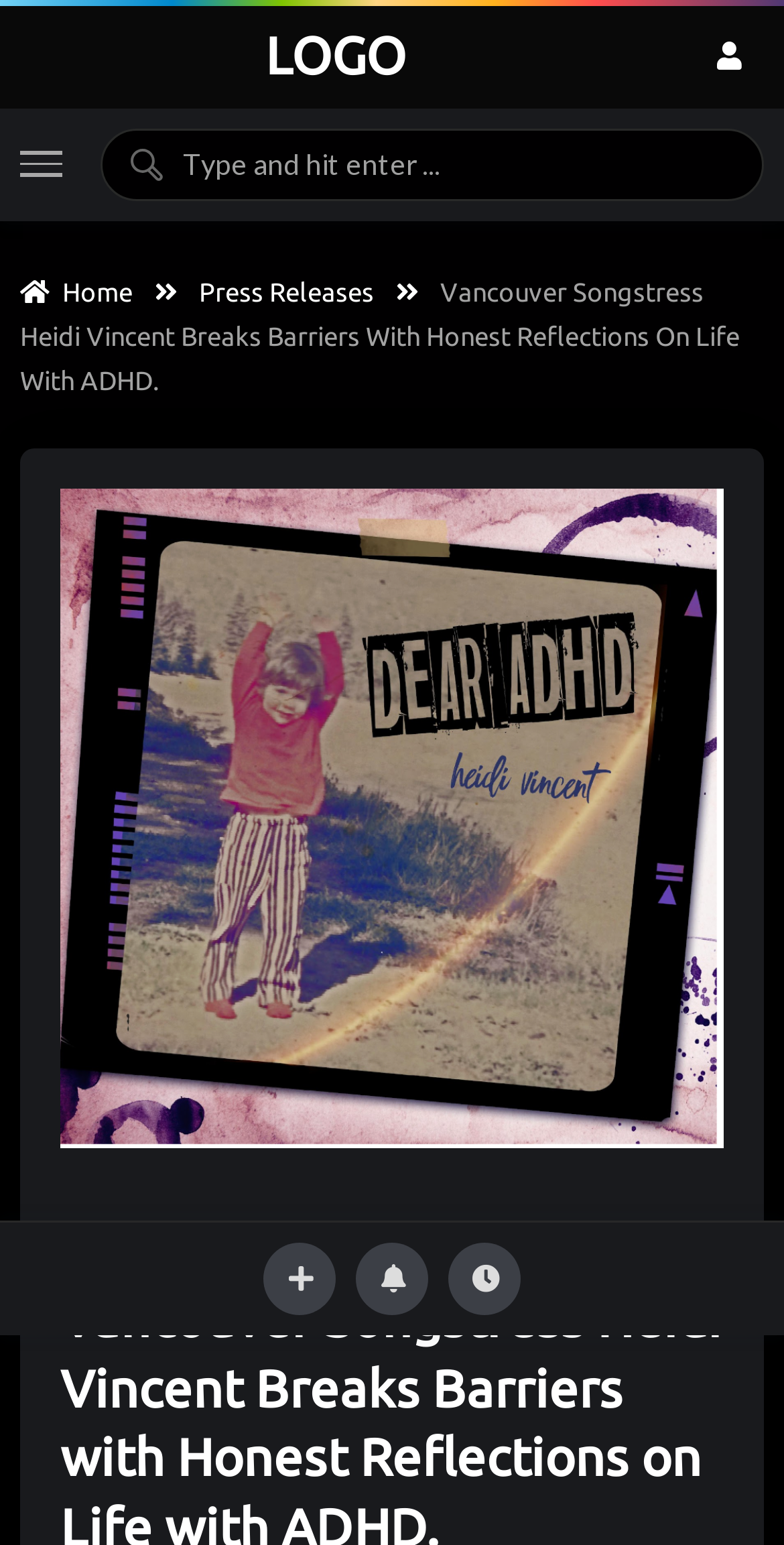Please identify the bounding box coordinates for the region that you need to click to follow this instruction: "Search for something".

[0.128, 0.083, 0.974, 0.13]